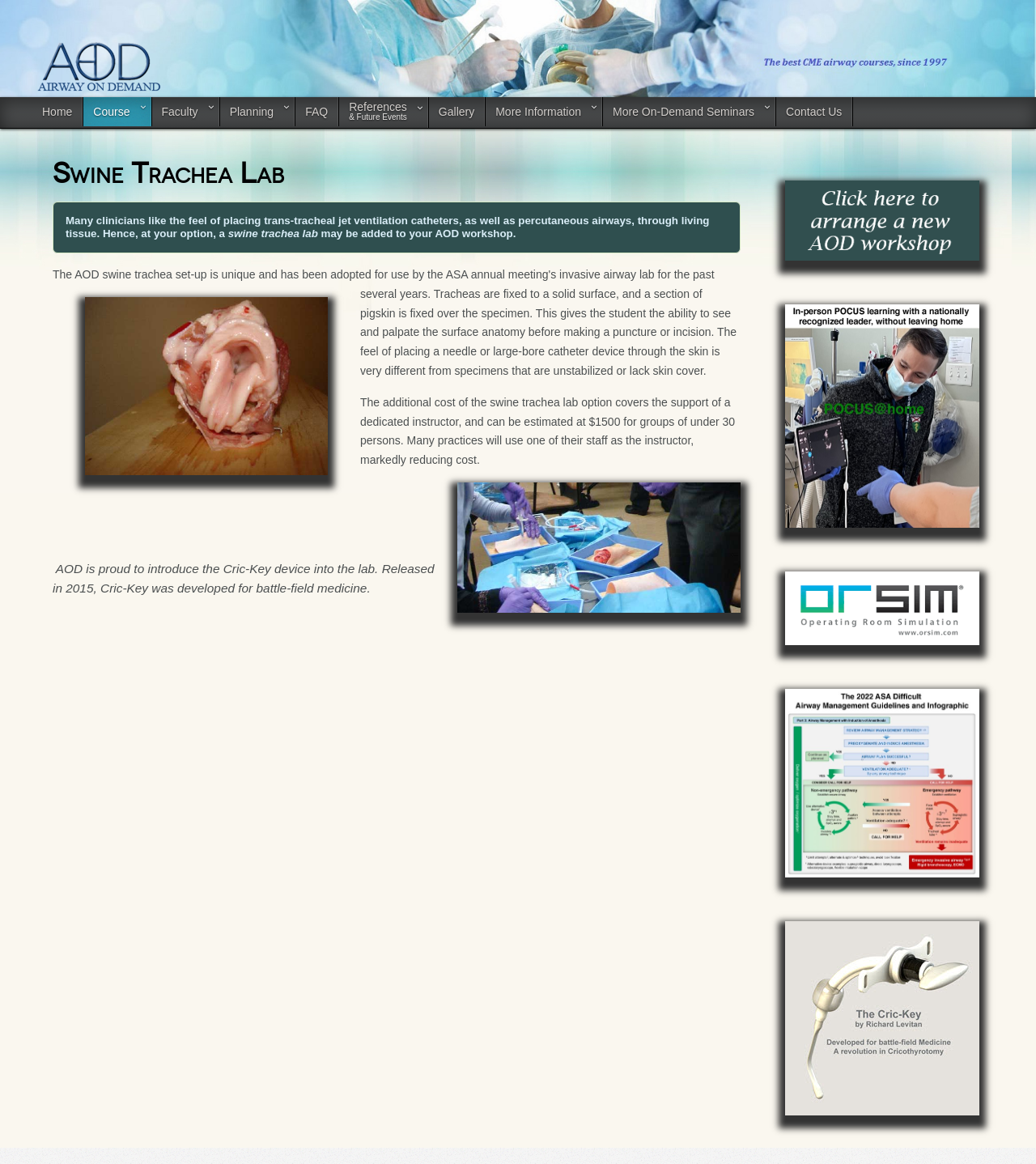Determine the bounding box coordinates of the section to be clicked to follow the instruction: "View the 'Gallery'". The coordinates should be given as four float numbers between 0 and 1, formatted as [left, top, right, bottom].

[0.414, 0.083, 0.468, 0.108]